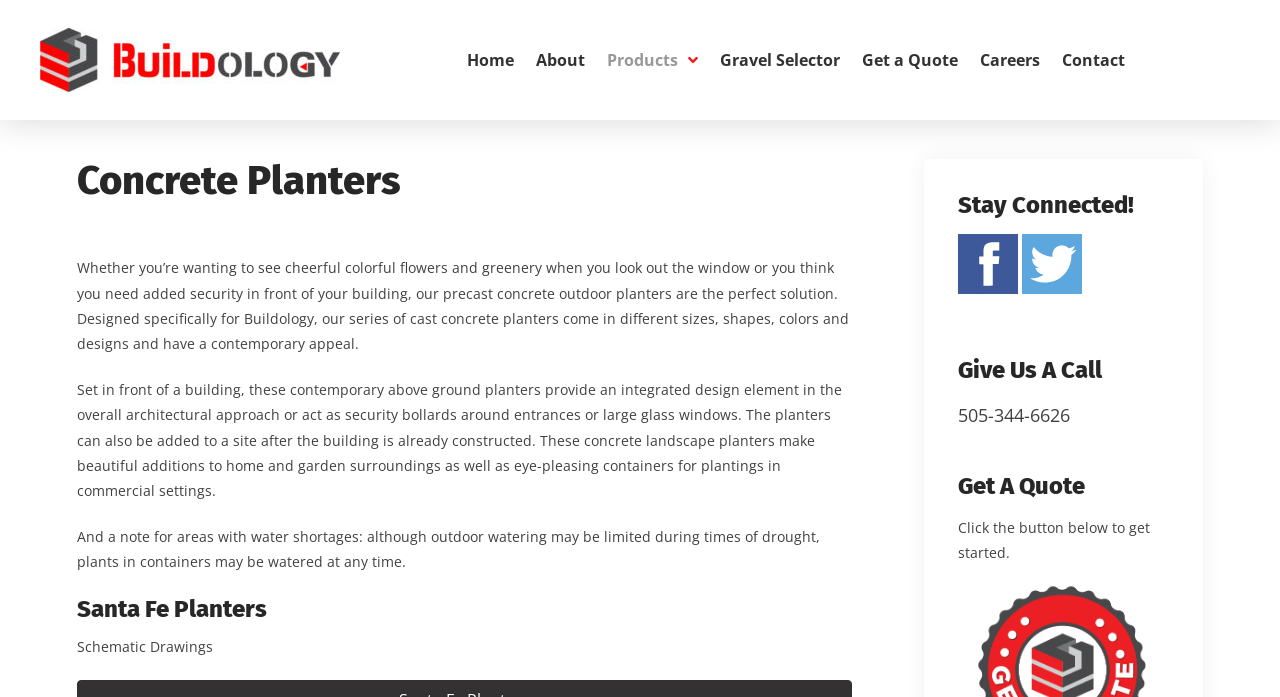Please determine the bounding box coordinates of the element's region to click in order to carry out the following instruction: "Click the 'Get A Quote' button". The coordinates should be four float numbers between 0 and 1, i.e., [left, top, right, bottom].

[0.748, 0.961, 0.914, 0.988]